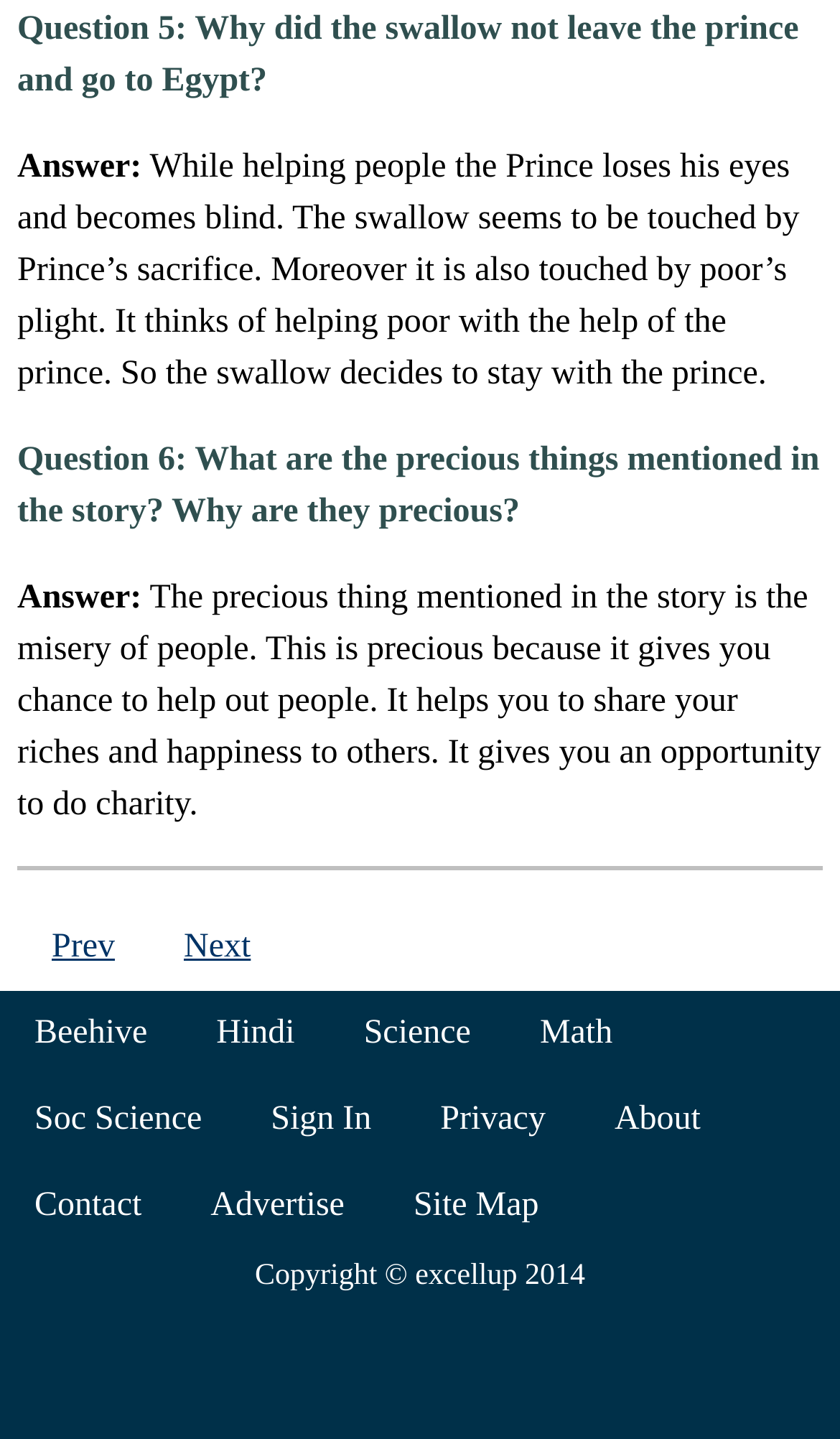Please predict the bounding box coordinates of the element's region where a click is necessary to complete the following instruction: "go to previous question". The coordinates should be represented by four float numbers between 0 and 1, i.e., [left, top, right, bottom].

[0.062, 0.645, 0.137, 0.67]